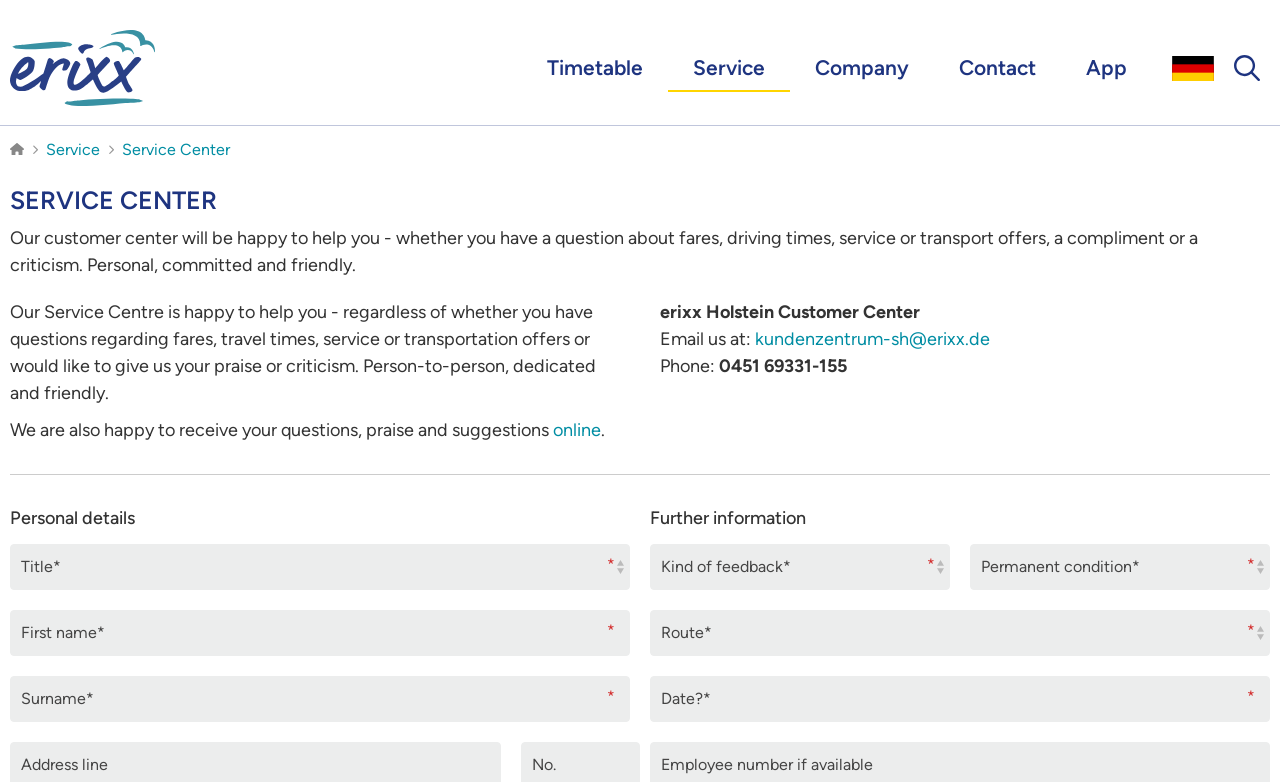Create a detailed narrative of the webpage’s visual and textual elements.

The webpage is titled "Service Center" and features a logo at the top left corner. Below the logo, there are five navigation links: "Timetable", "Service", "Company", "Contact", and "App", which are aligned horizontally across the top of the page. To the right of these links, there are two more links: "DE" and "Search", with a small search icon next to the "Search" link.

Below the navigation links, there is a section with a heading "SERVICE CENTER" in a large font. This section contains three paragraphs of text, which describe the services offered by the customer center, including answering questions, providing information, and receiving feedback. The text is written in a friendly and approachable tone.

To the right of the text, there is a section with contact information, including an email address and a phone number. Below this section, there is a horizontal separator line that divides the page into two parts.

The lower part of the page contains two sections: "Personal details" and "Further information". Each section has several form fields, including comboboxes and textboxes, which are required to be filled in. The purpose of these fields is not specified, but they appear to be part of a form that users need to complete.

Overall, the webpage has a clean and organized layout, with clear headings and concise text. The use of whitespace and horizontal separator lines helps to separate the different sections of the page and make it easy to navigate.